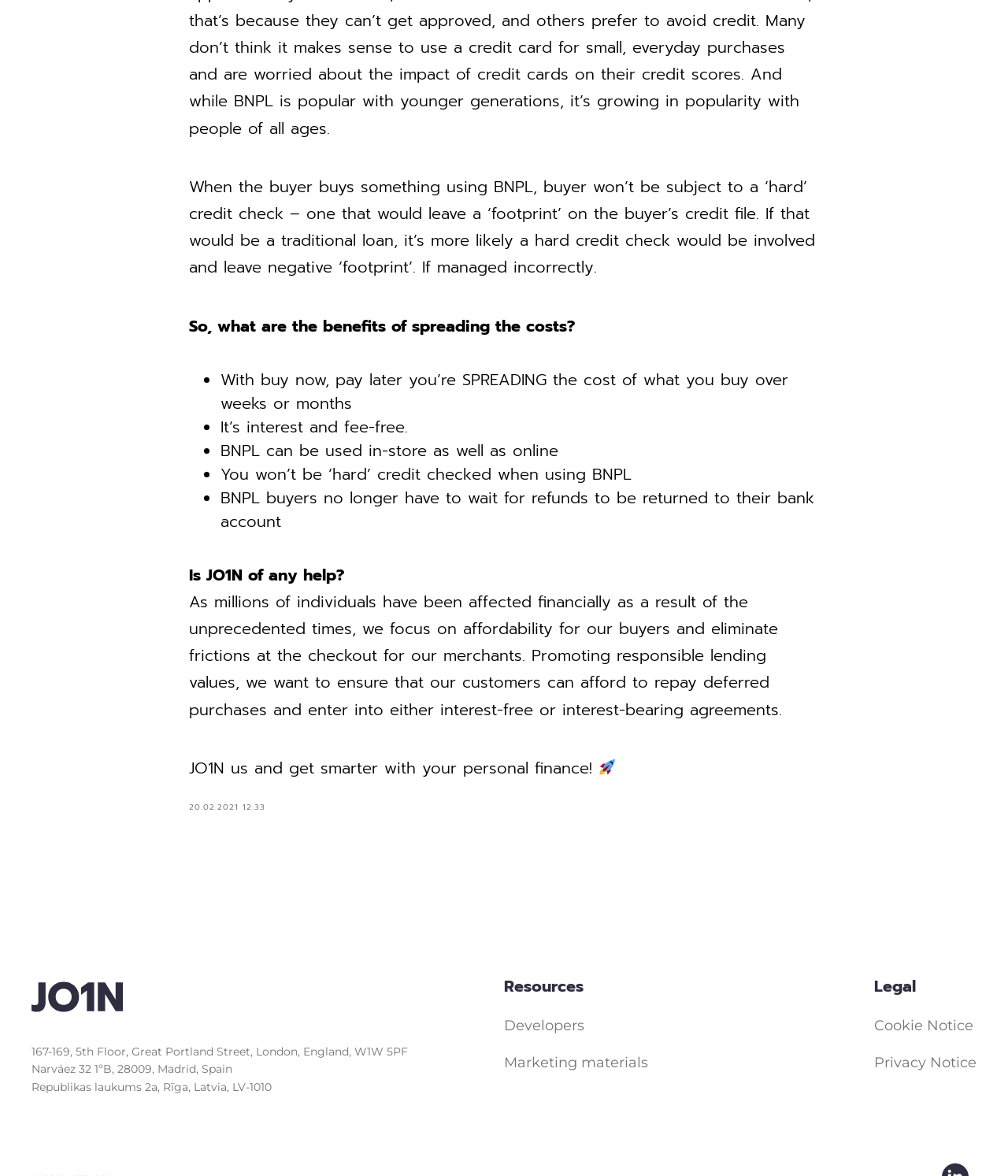Is there an image on the webpage?
Give a single word or phrase as your answer by examining the image.

Yes